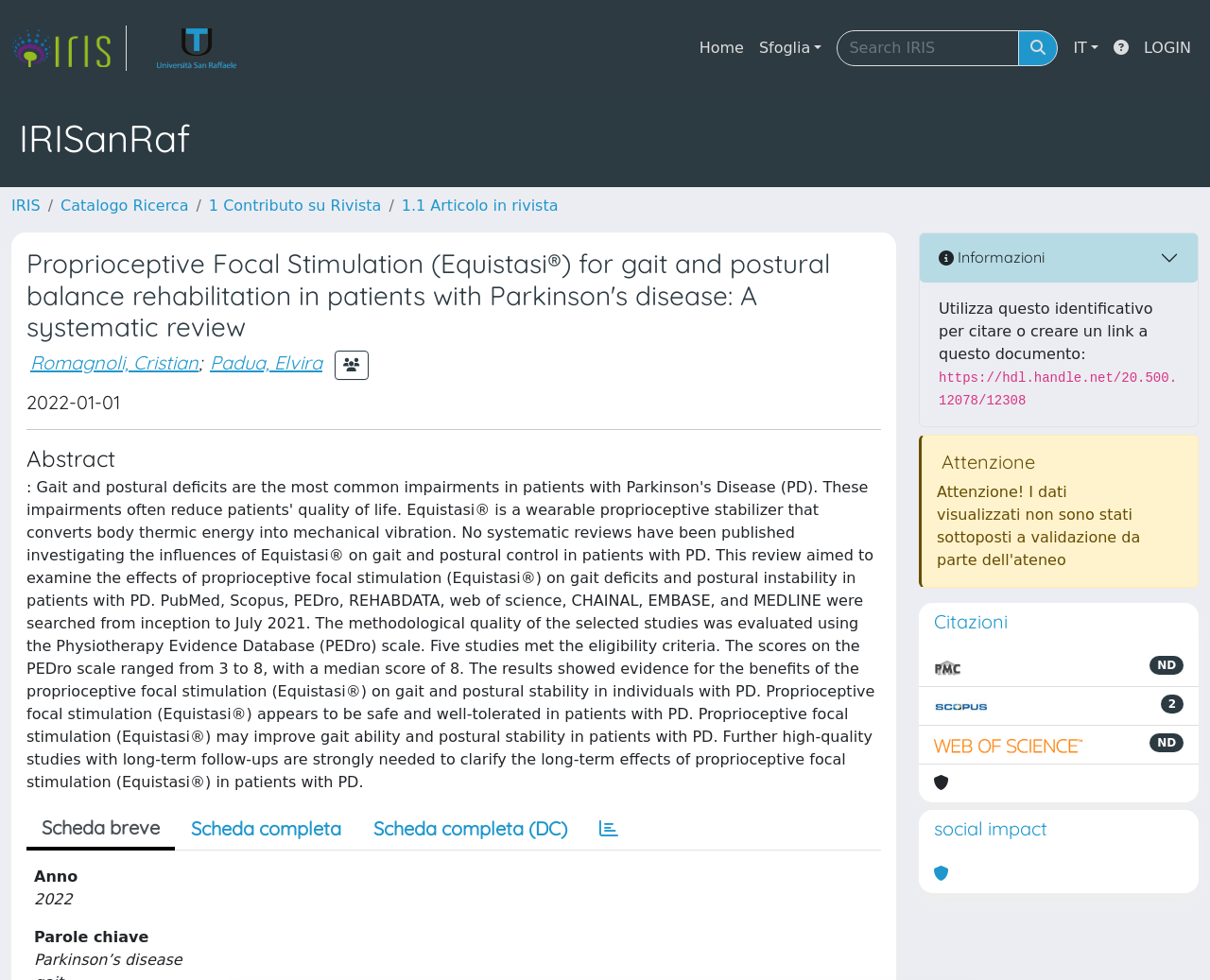Locate the bounding box coordinates of the clickable element to fulfill the following instruction: "Click the 'Sfoglia' button". Provide the coordinates as four float numbers between 0 and 1 in the format [left, top, right, bottom].

[0.621, 0.03, 0.685, 0.068]